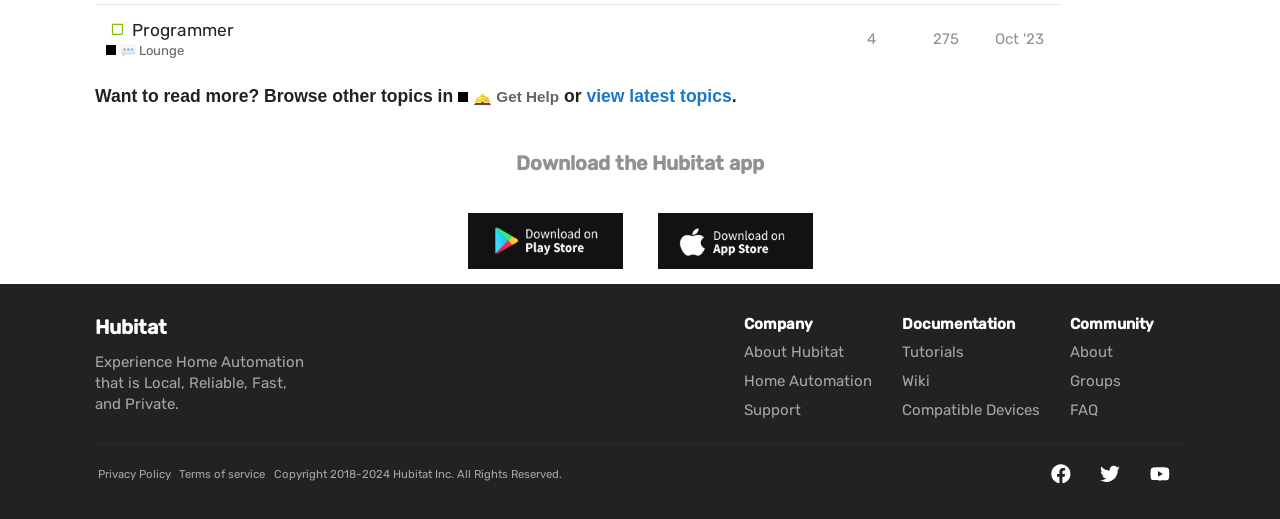Determine the bounding box coordinates of the section I need to click to execute the following instruction: "Read about Home Automation". Provide the coordinates as four float numbers between 0 and 1, i.e., [left, top, right, bottom].

[0.581, 0.717, 0.681, 0.751]